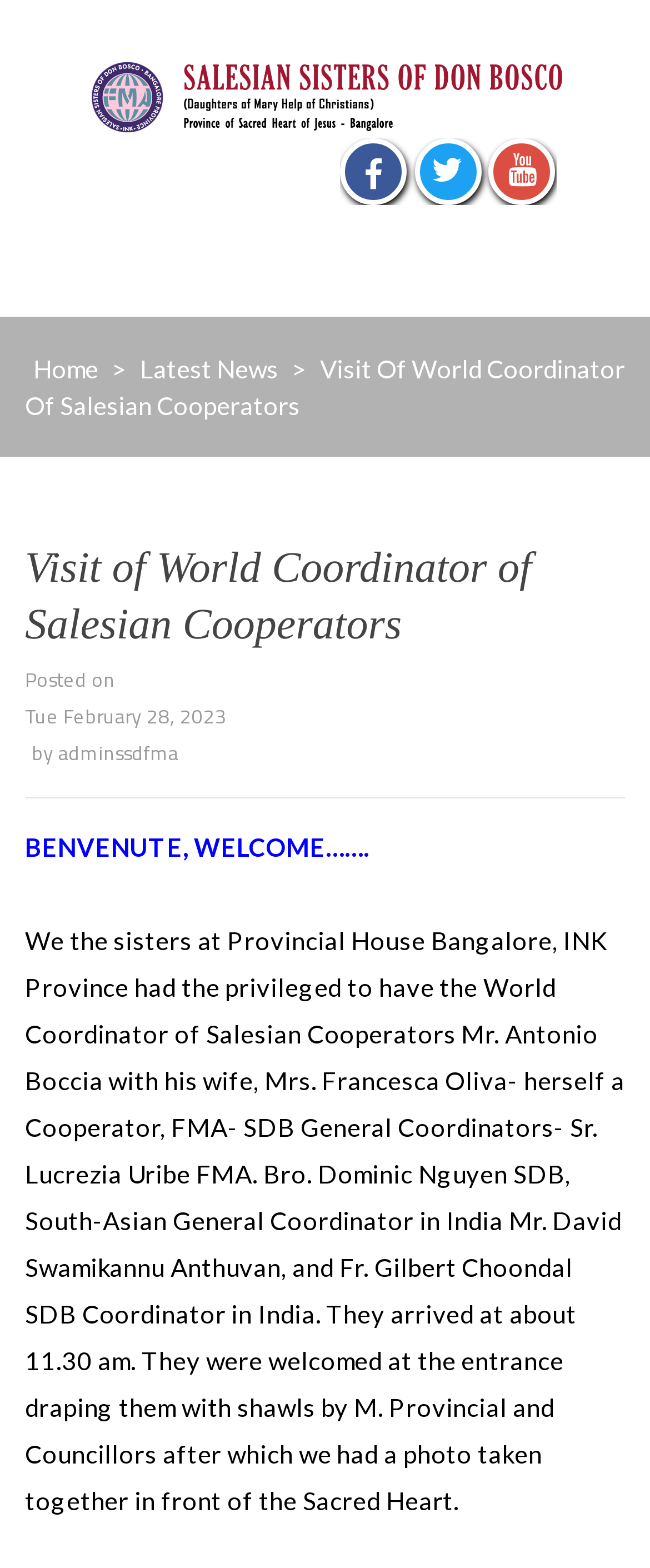How many people are in the photo taken together?
Based on the image, answer the question with as much detail as possible.

The article mentions that a photo was taken together in front of the Sacred Heart, but it does not specify the exact number of people in the photo. However, it mentions that the World Coordinator of Salesian Cooperators, his wife, and several other officials were present, so there are multiple people in the photo.